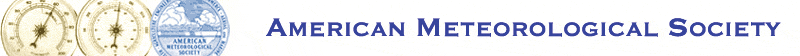What is the field of study associated with the organization?
Refer to the image and provide a one-word or short phrase answer.

Meteorology